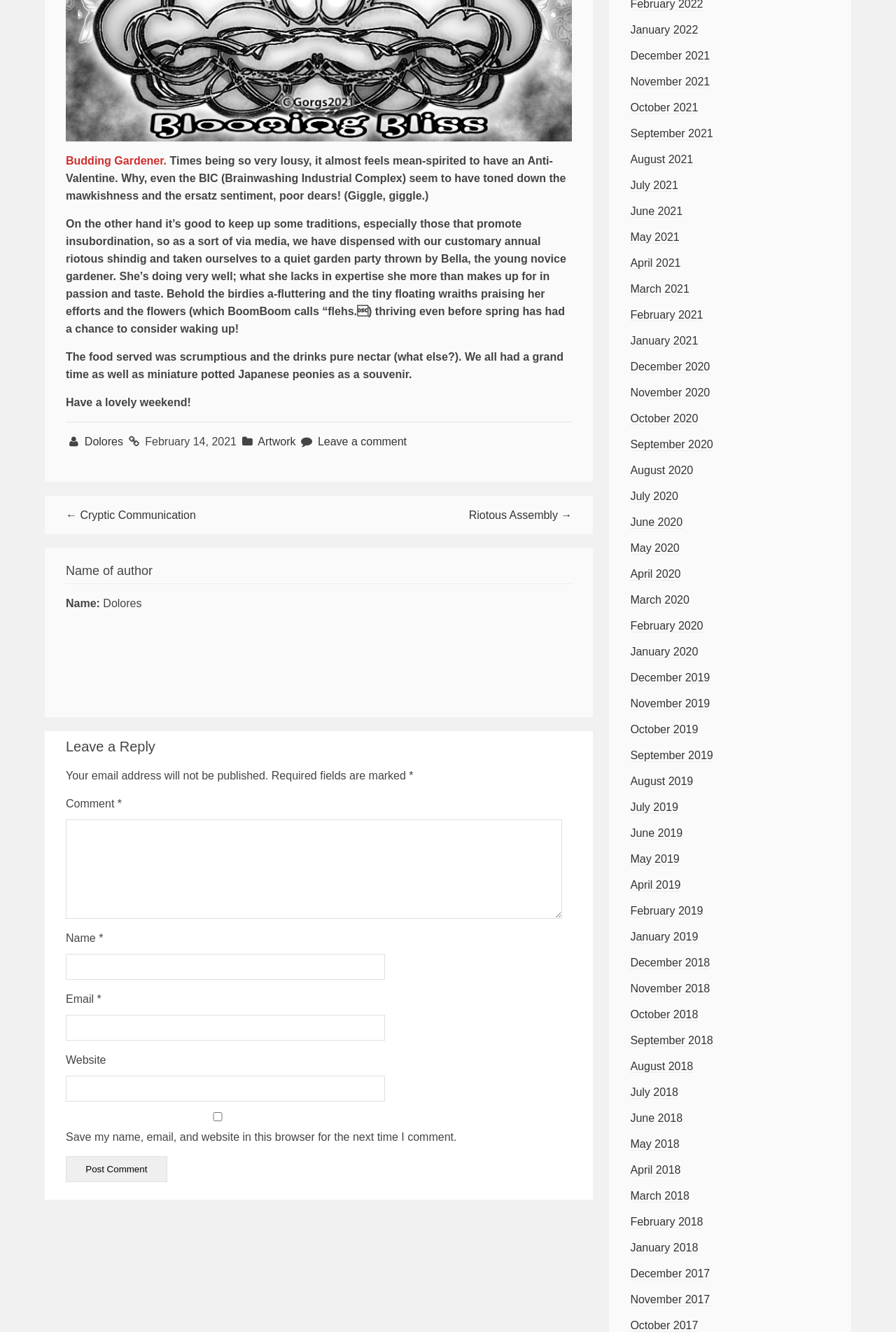Please examine the image and answer the question with a detailed explanation:
What is the theme of the party mentioned in the post?

The theme of the party mentioned in the post can be inferred from the text, which mentions 'it almost feels mean-spirited to have an Anti-Valentine'.